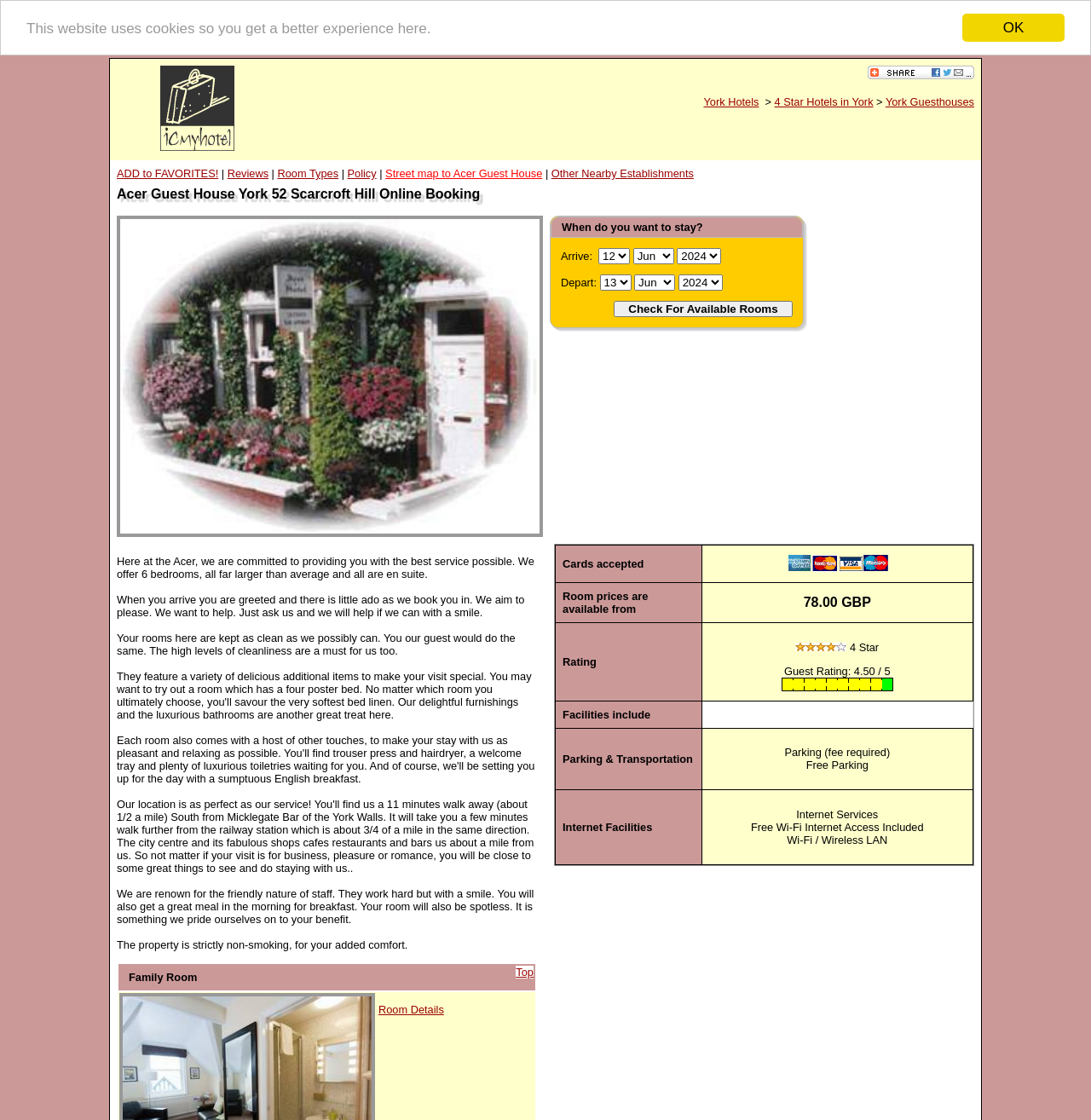Explain the webpage in detail, including its primary components.

The webpage is about Acer Guest House in York, YO24 1DE, with an online reservation system. At the top, there is a logo and a link to bookmark and share the page. Below that, there are links to York Hotels, 4 Star Hotels in York, and York Guesthouses. On the left side, there is a menu with links to Reviews, Room Types, Policy, and Street map to Acer Guest House.

The main content of the page is divided into two sections. The top section has a heading "Acer Guest House York 52 Scarcroft Hill Online Booking" and an image of the guest house. Below the image, there is a description of the guest house, stating that it has 6 bedrooms, all en-suite, and that the staff is friendly and helpful. There are also mentions of the cleanliness and non-smoking policy of the property.

The bottom section of the page has a table with information about the rooms, including prices, facilities, and ratings. There are 5 rows in the table, each with a different type of information. The first row has a link to "Top" and "Room Details". The second row has information about the cards accepted, including American Express, Master Card, Visa, and Maestro. The third row has the room prices, starting from 78.00 GBP. The fourth row has the rating of the guest house, which is 4.50 out of 5, based on guest reviews. The fifth row has information about the facilities, including parking and internet services.

On the right side of the page, there is a form to check for available rooms, with fields to select the arrival and departure dates. Below the form, there is a button to submit the request.